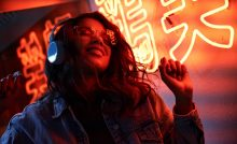Give a thorough description of the image, including any visible elements and their relationships.

The image captures a young woman joyfully immersed in music, wearing large headphones and a denim jacket, with her hair cascading in soft waves. She appears to be dancing or swaying to the rhythm, her face illuminated by vibrant neon lights in the background that exude a lively, modern atmosphere. The warm red tone of the neon sign creates an energetic environment, enhancing the feeling of exuberance and freedom. This scene reflects a sense of fun and self-expression, resonating with themes of pop culture and fashion, perfect for showcasing a trendsetting lifestyle.